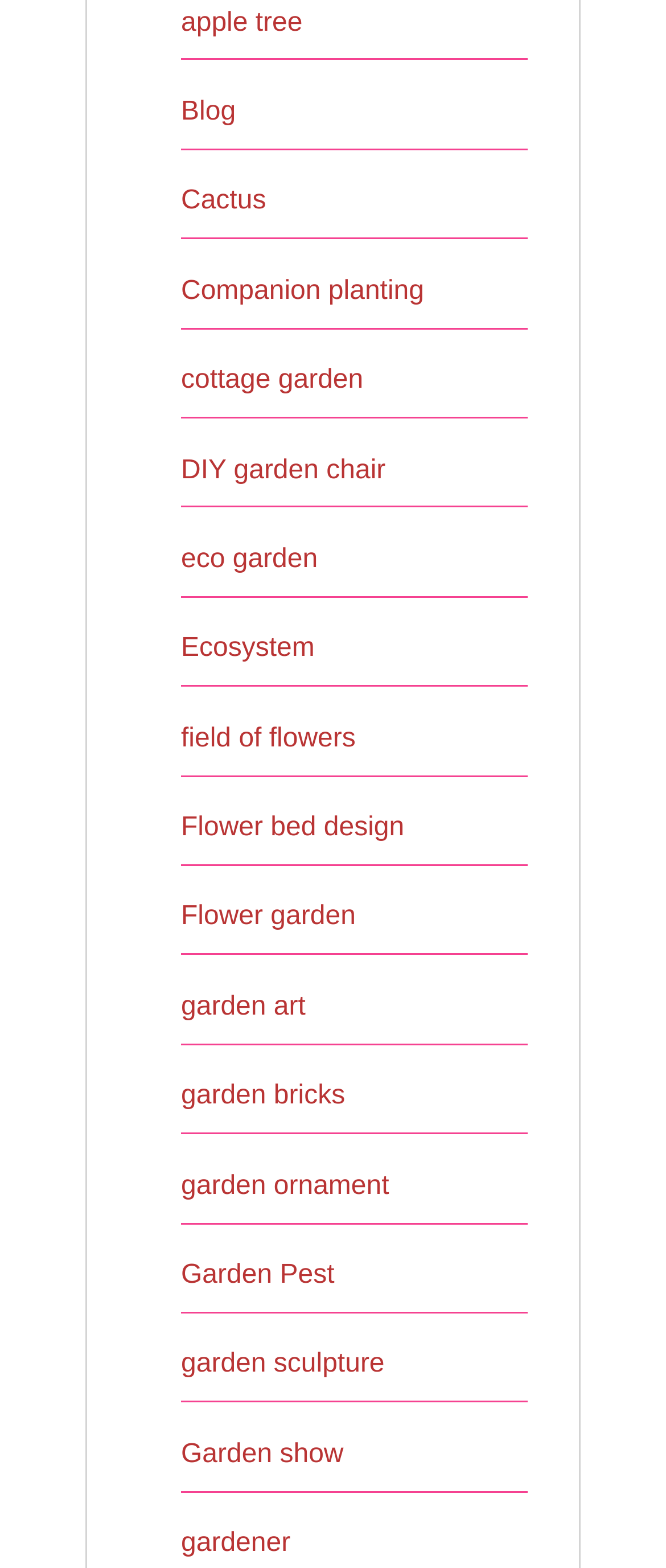Provide the bounding box coordinates of the UI element this sentence describes: "Garden show".

[0.272, 0.918, 0.516, 0.937]